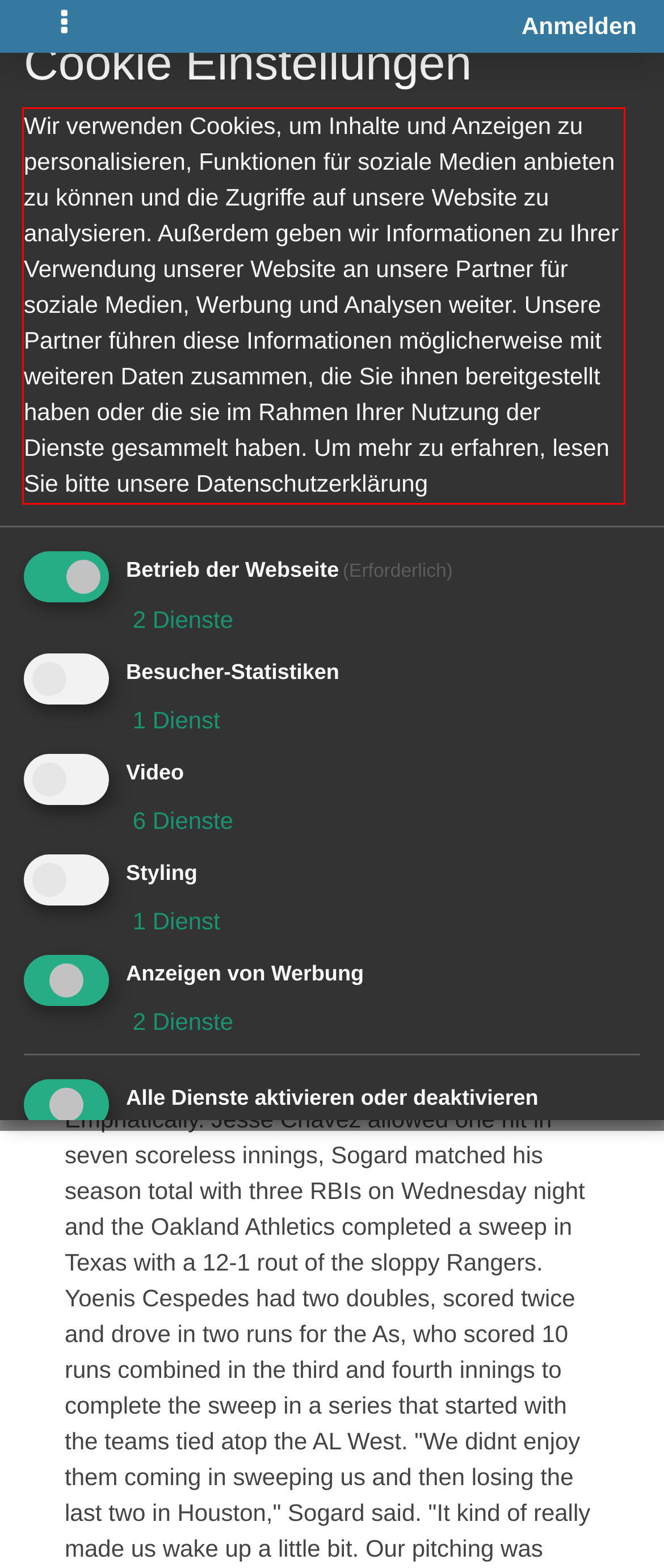Given the screenshot of the webpage, identify the red bounding box, and recognize the text content inside that red bounding box.

Wir verwenden Cookies, um Inhalte und Anzeigen zu personalisieren, Funktionen für soziale Medien anbieten zu können und die Zugriffe auf unsere Website zu analysieren. Außerdem geben wir Informationen zu Ihrer Verwendung unserer Website an unsere Partner für soziale Medien, Werbung und Analysen weiter. Unsere Partner führen diese Informationen möglicherweise mit weiteren Daten zusammen, die Sie ihnen bereitgestellt haben oder die sie im Rahmen Ihrer Nutzung der Dienste gesammelt haben. Um mehr zu erfahren, lesen Sie bitte unsere Datenschutzerklärung